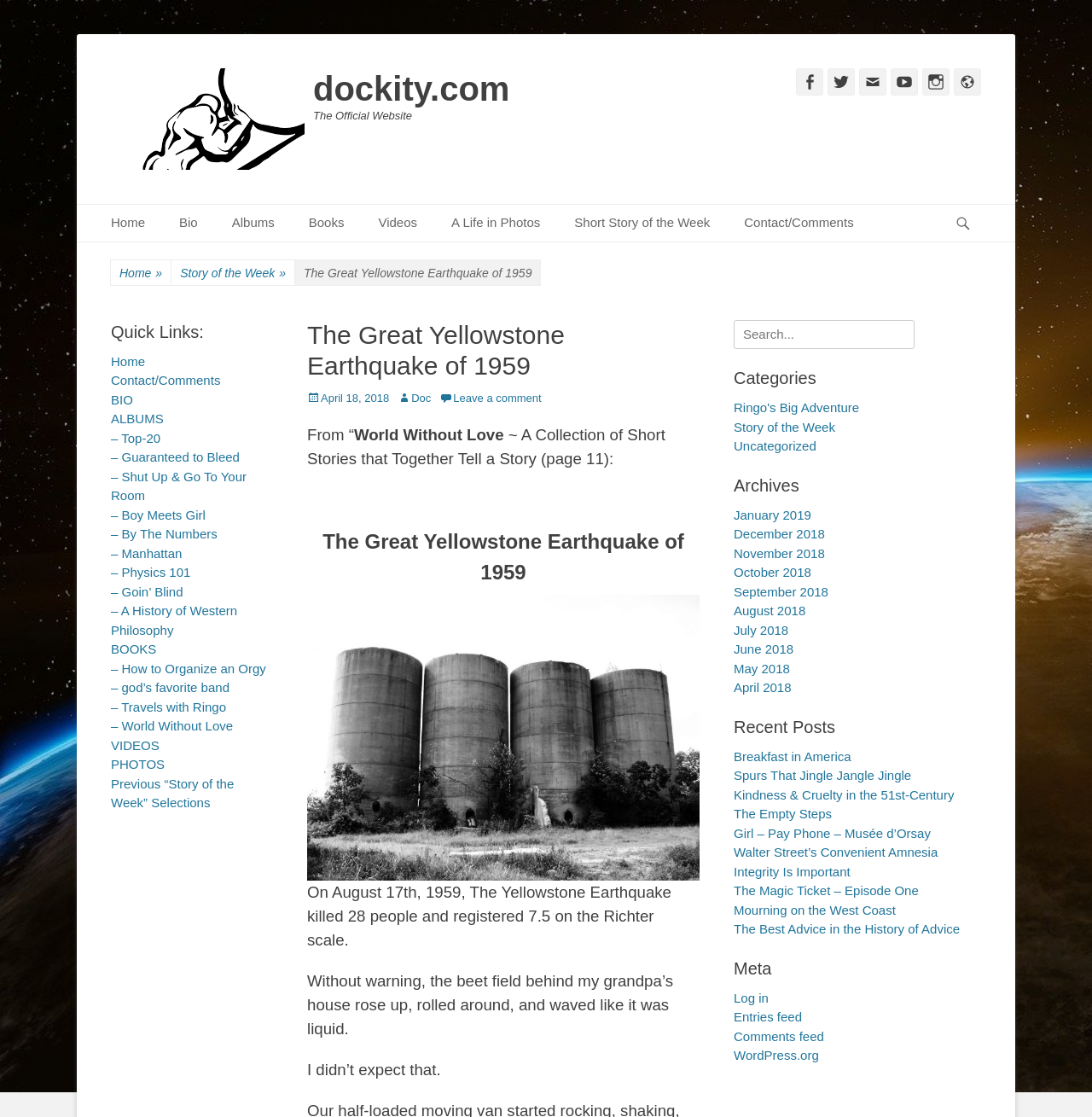Please locate the bounding box coordinates of the element that needs to be clicked to achieve the following instruction: "Read about the Eco Caribbean Culture Park". The coordinates should be four float numbers between 0 and 1, i.e., [left, top, right, bottom].

None